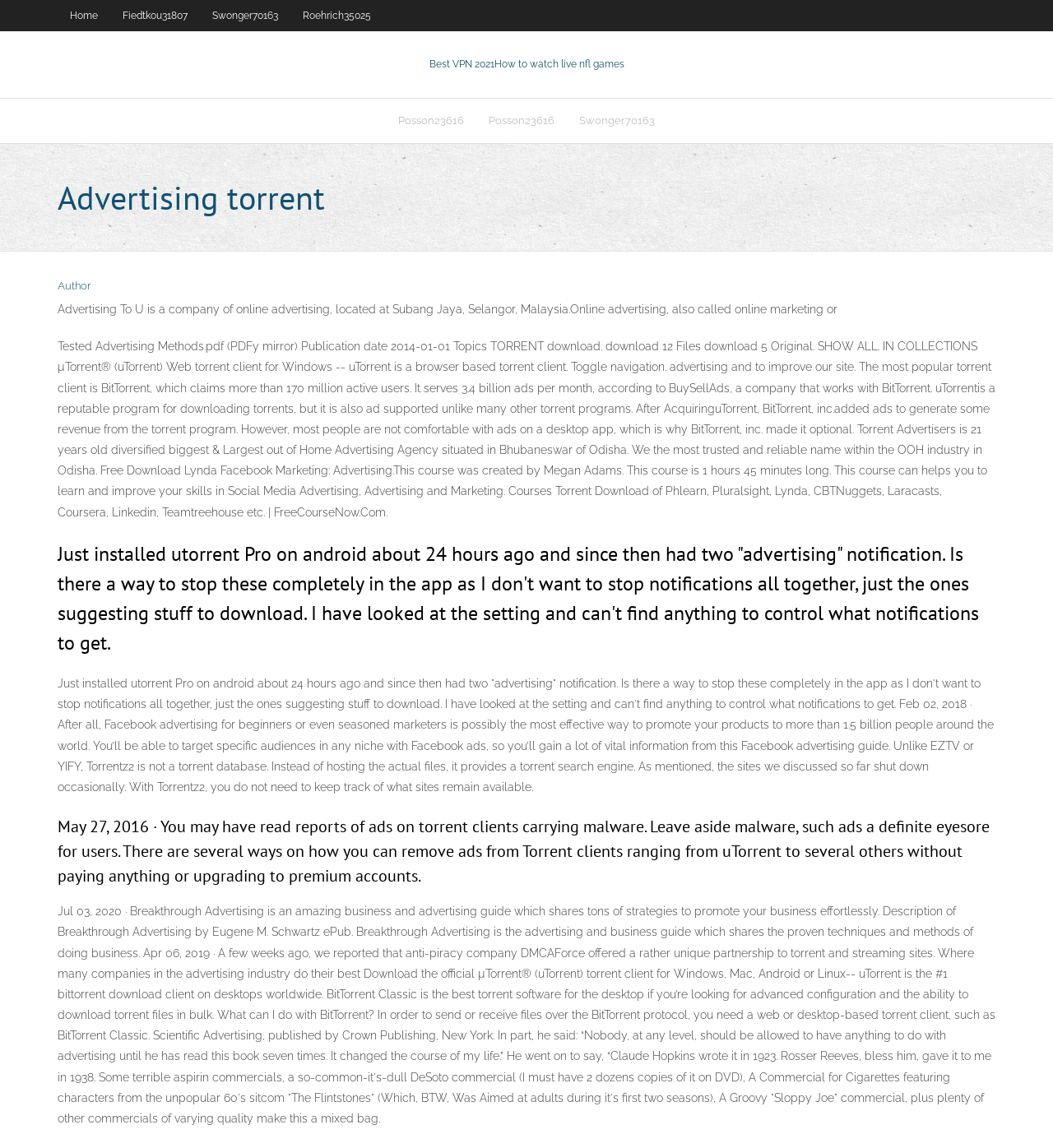Locate the bounding box for the described UI element: "Roehrich35025". Ensure the coordinates are four float numbers between 0 and 1, formatted as [left, top, right, bottom].

[0.276, 0.0, 0.364, 0.027]